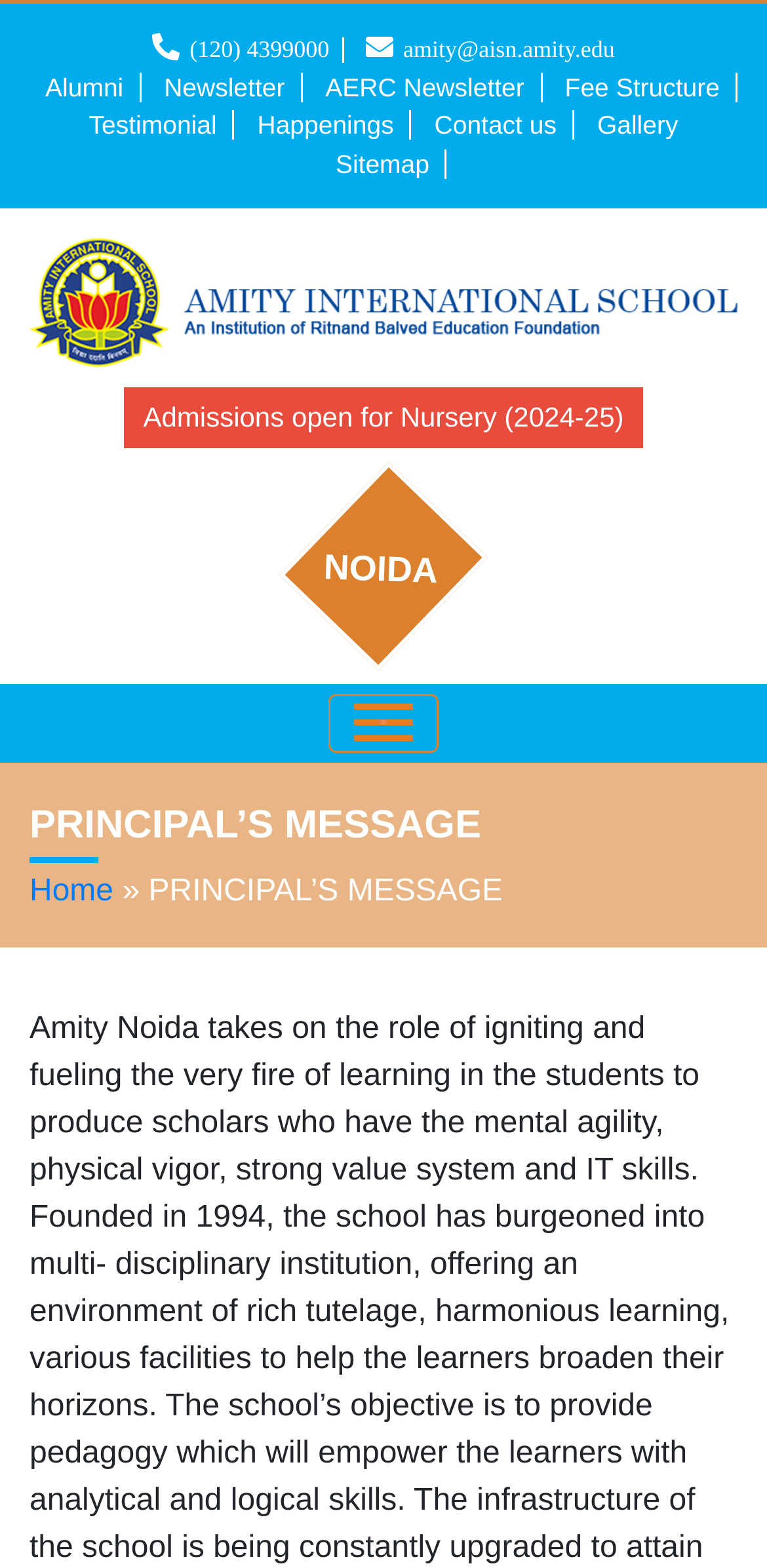Could you locate the bounding box coordinates for the section that should be clicked to accomplish this task: "Go to the Home page".

[0.038, 0.557, 0.148, 0.579]